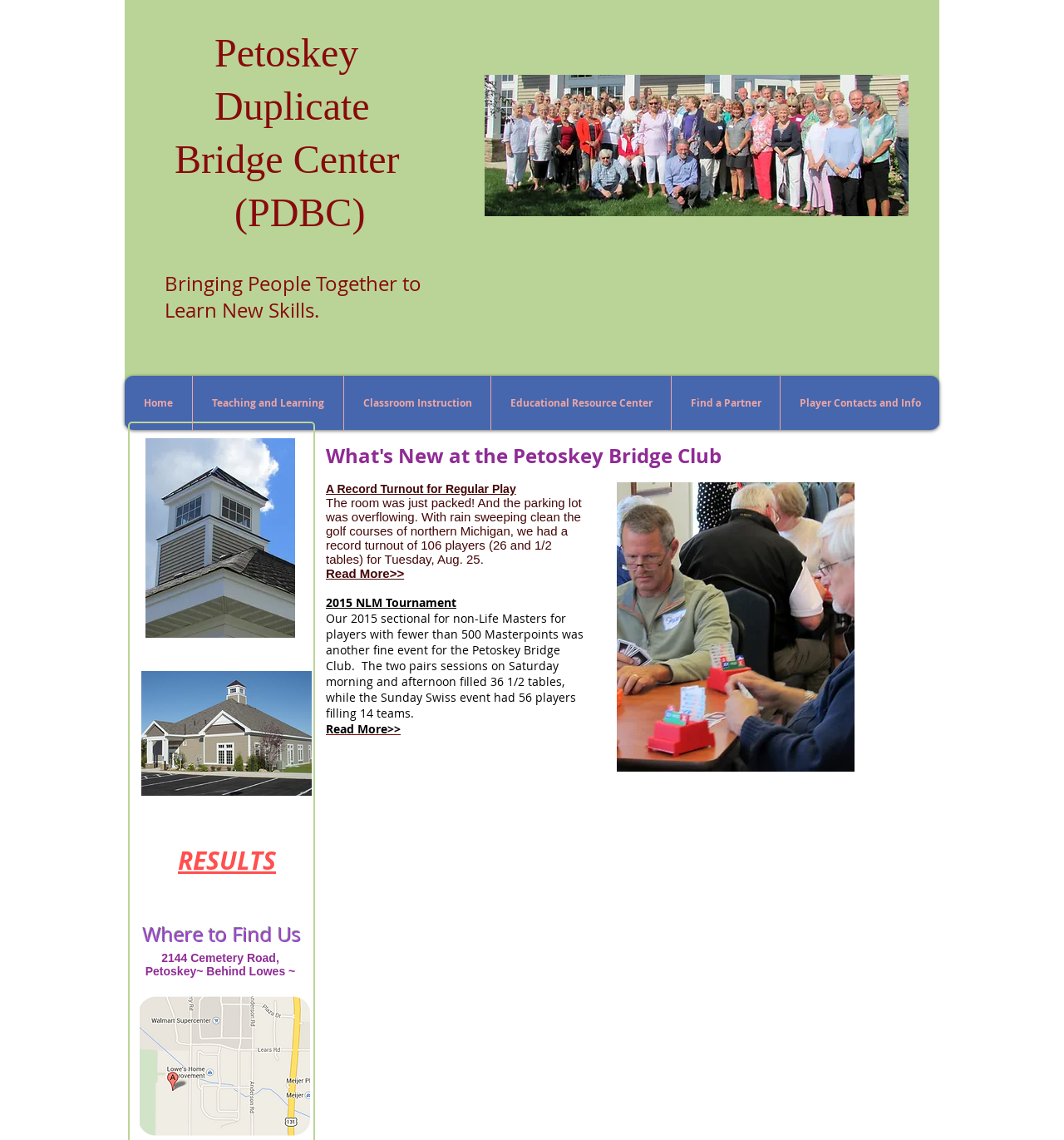Find the bounding box coordinates for the element that must be clicked to complete the instruction: "View the 2015 NLM Tournament results". The coordinates should be four float numbers between 0 and 1, indicated as [left, top, right, bottom].

[0.306, 0.522, 0.429, 0.535]